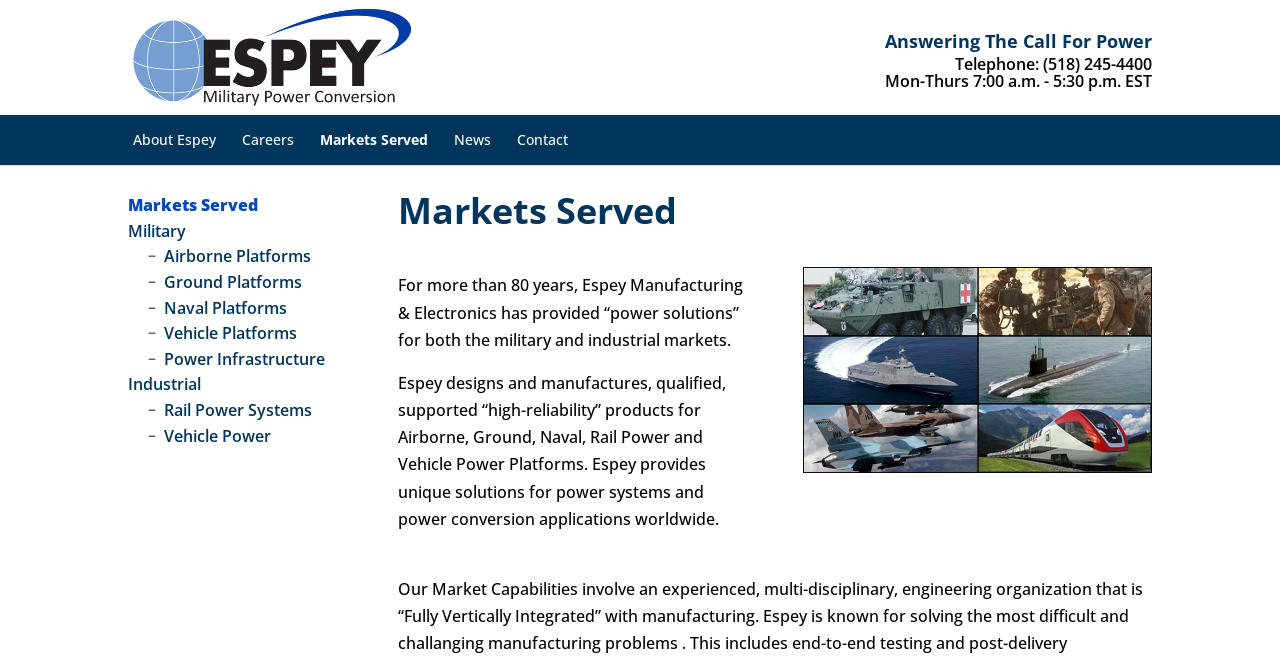Find the bounding box coordinates for the UI element that matches this description: "Rail Power Systems".

[0.128, 0.604, 0.244, 0.637]